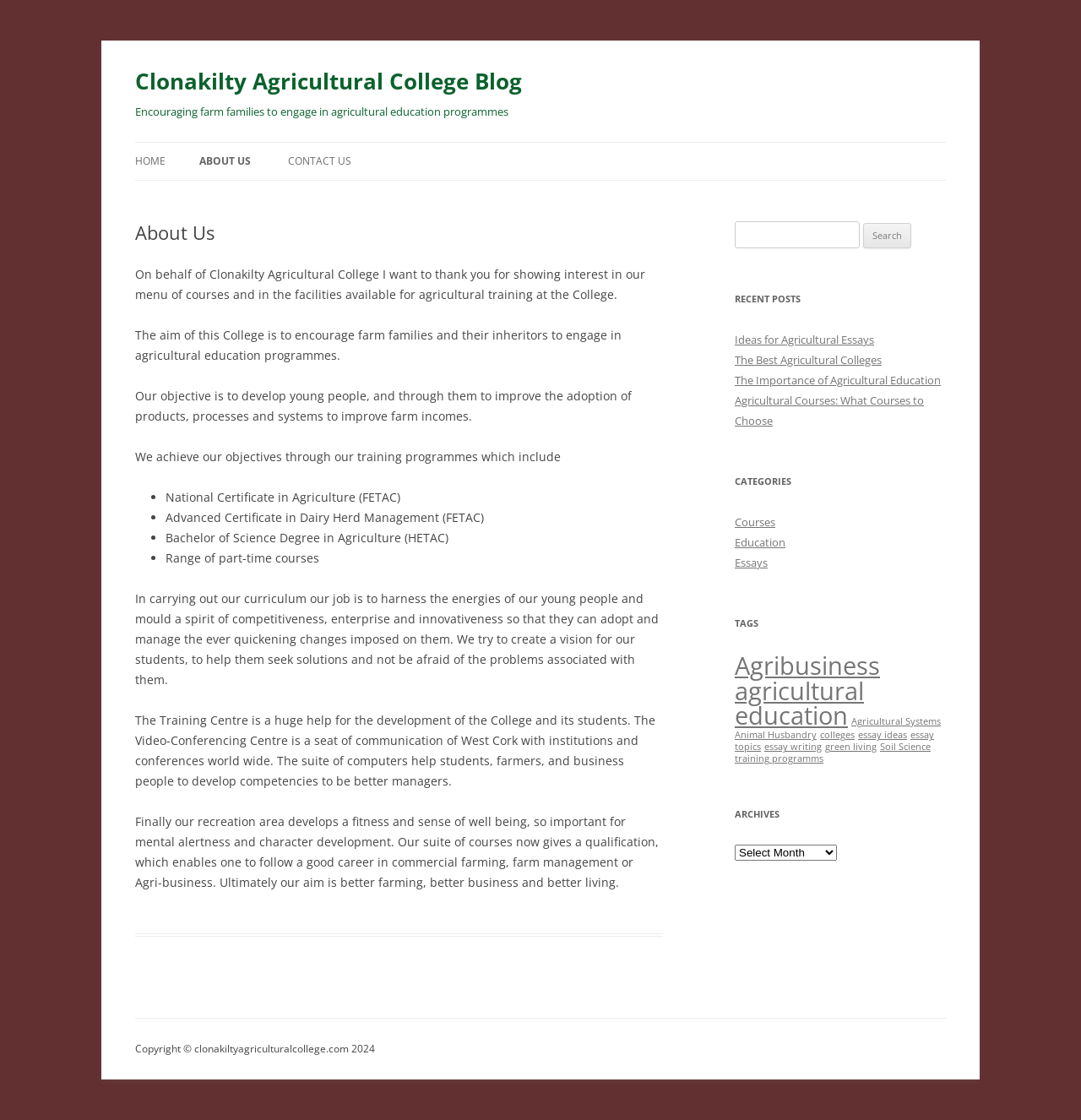Return the bounding box coordinates of the UI element that corresponds to this description: "The Importance of Agricultural Education". The coordinates must be given as four float numbers in the range of 0 and 1, [left, top, right, bottom].

[0.68, 0.333, 0.87, 0.346]